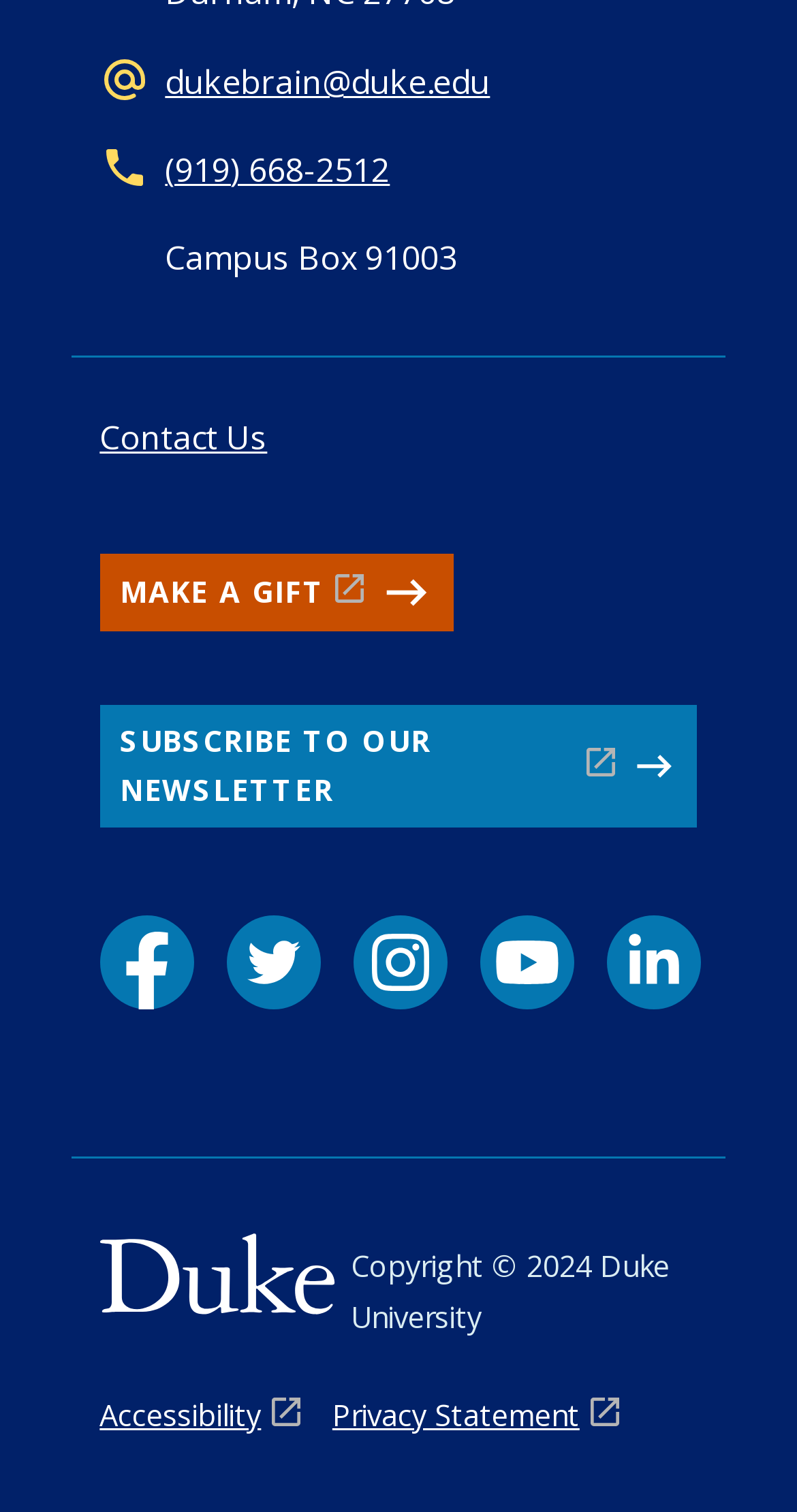What is the contact email?
Give a one-word or short phrase answer based on the image.

dukebrain@duke.edu